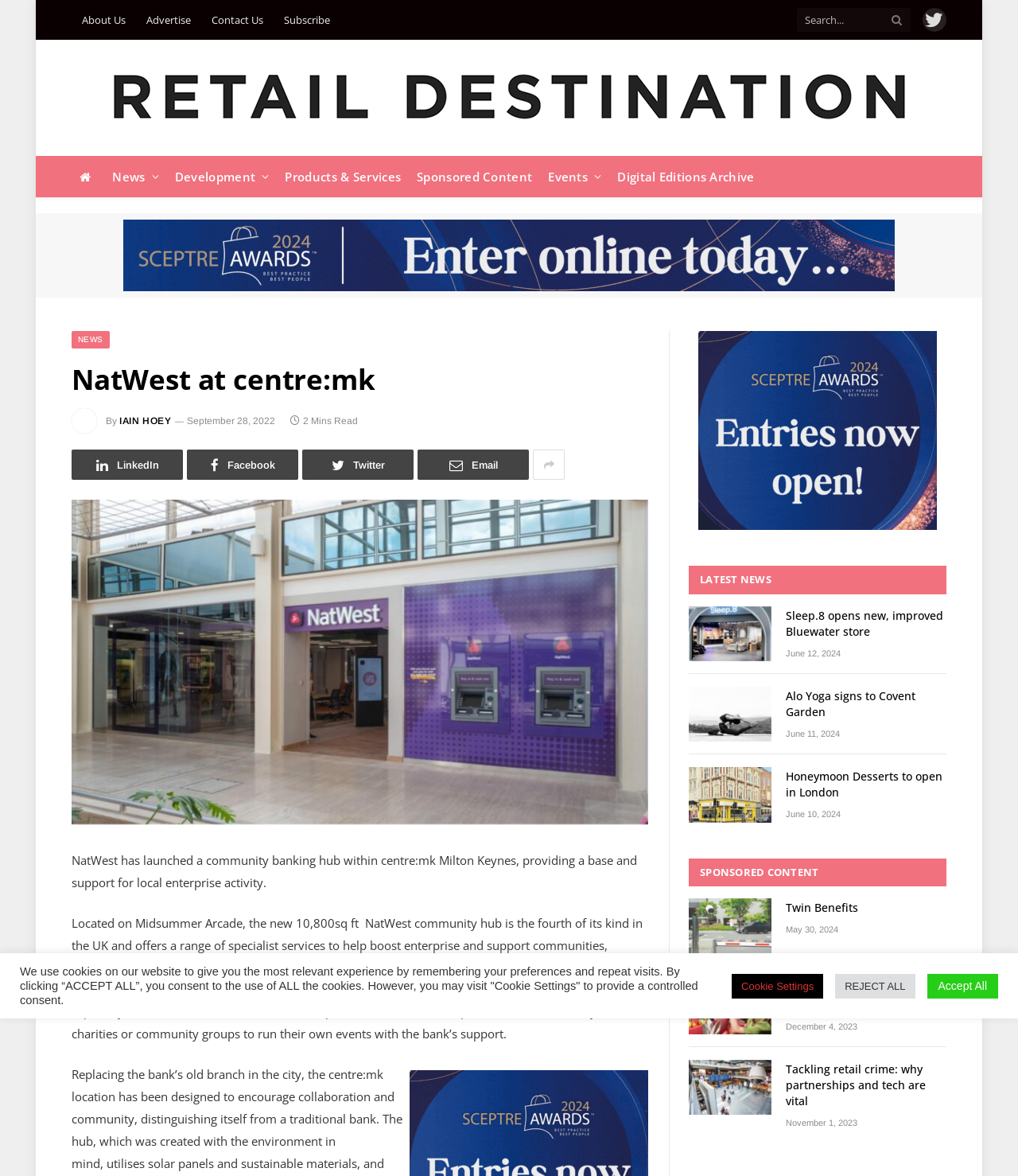What is the name of the author of the article about NatWest community hub? From the image, respond with a single word or brief phrase.

Iain Hoey